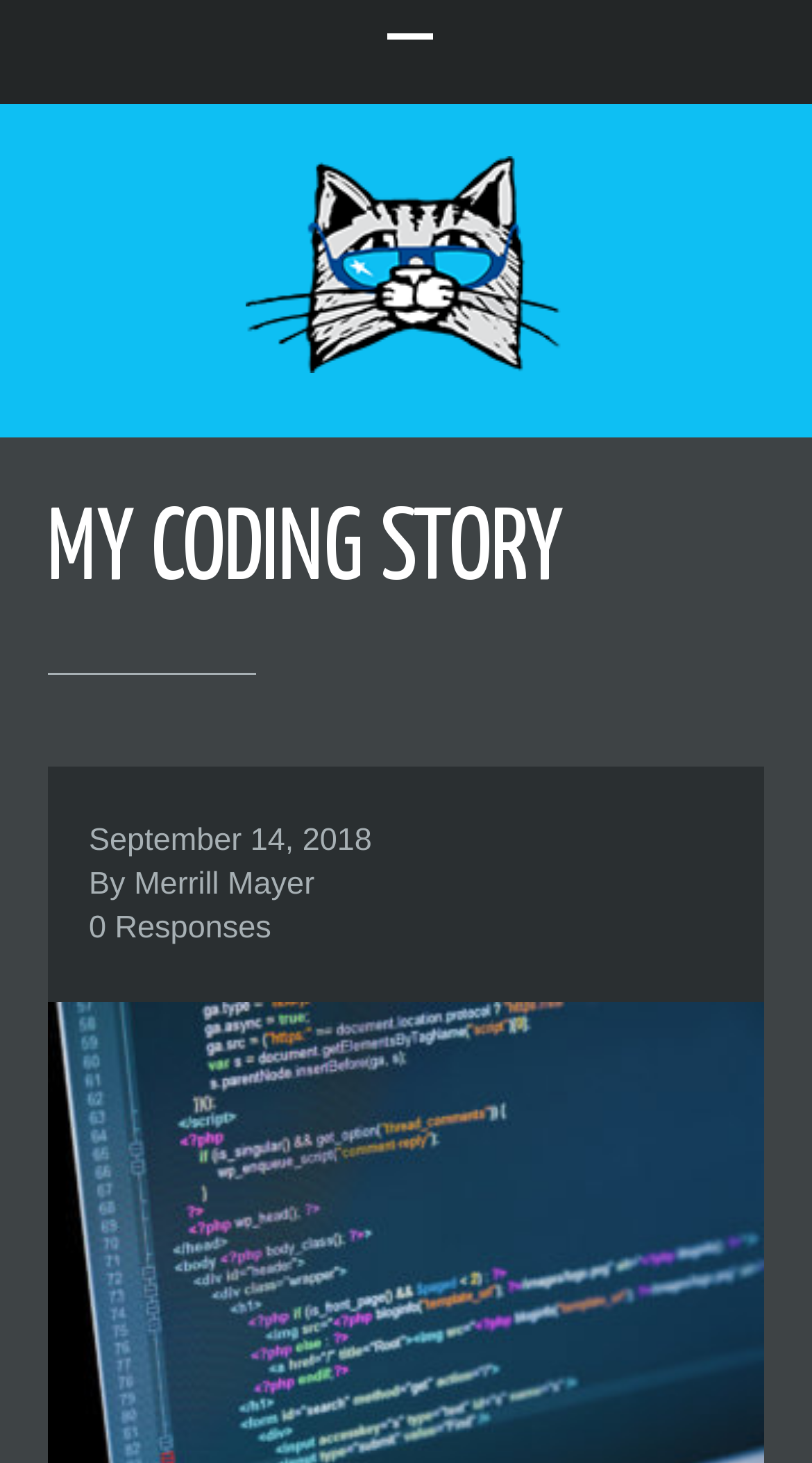What is the author's profession?
Can you provide a detailed and comprehensive answer to the question?

I inferred this from the text 'Merrill is a web developer who loves to create custom WordPress themes.' which describes the author Merrill Mayer.